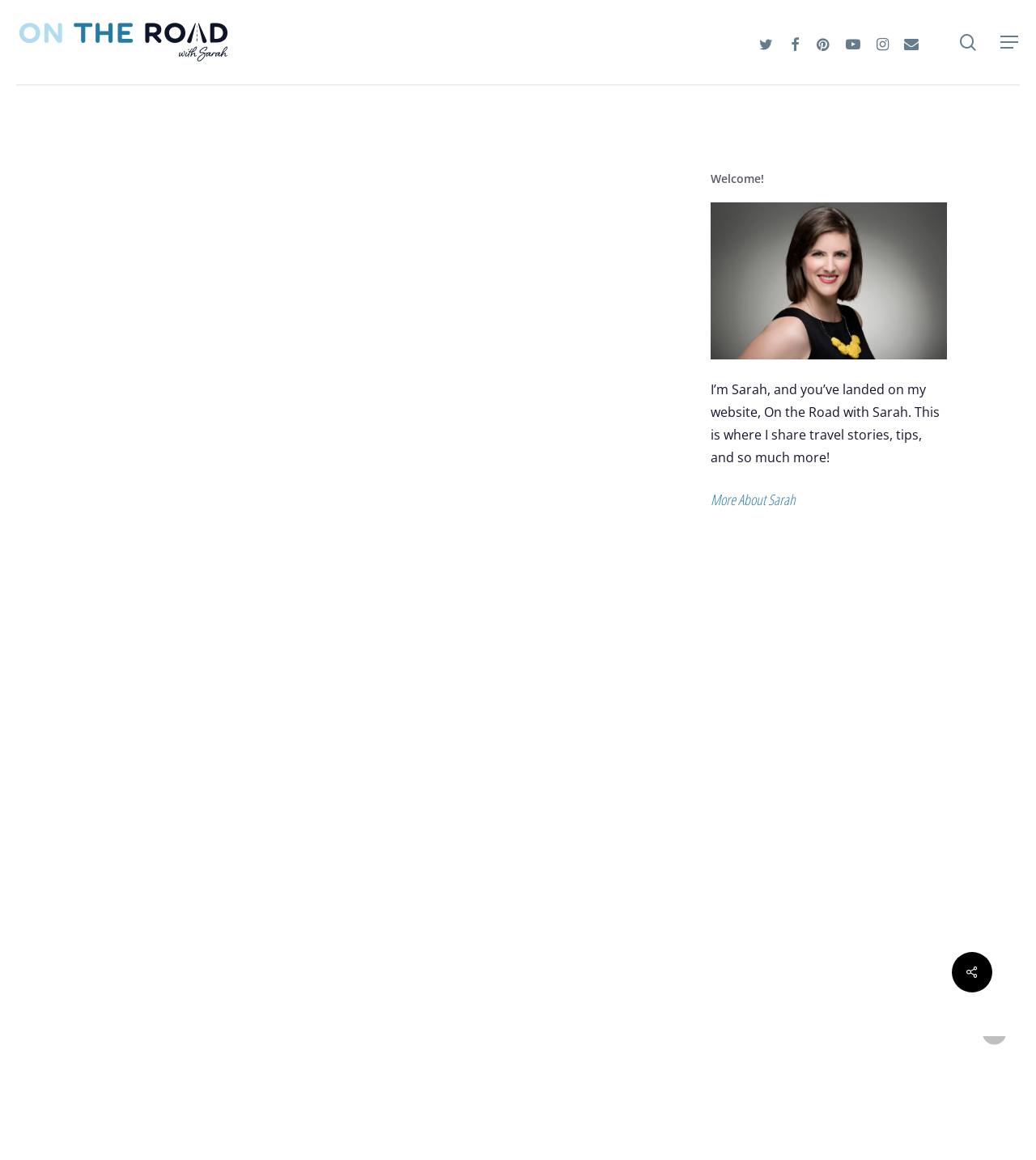Determine the coordinates of the bounding box for the clickable area needed to execute this instruction: "Read about 'Itching in the genital area'".

None